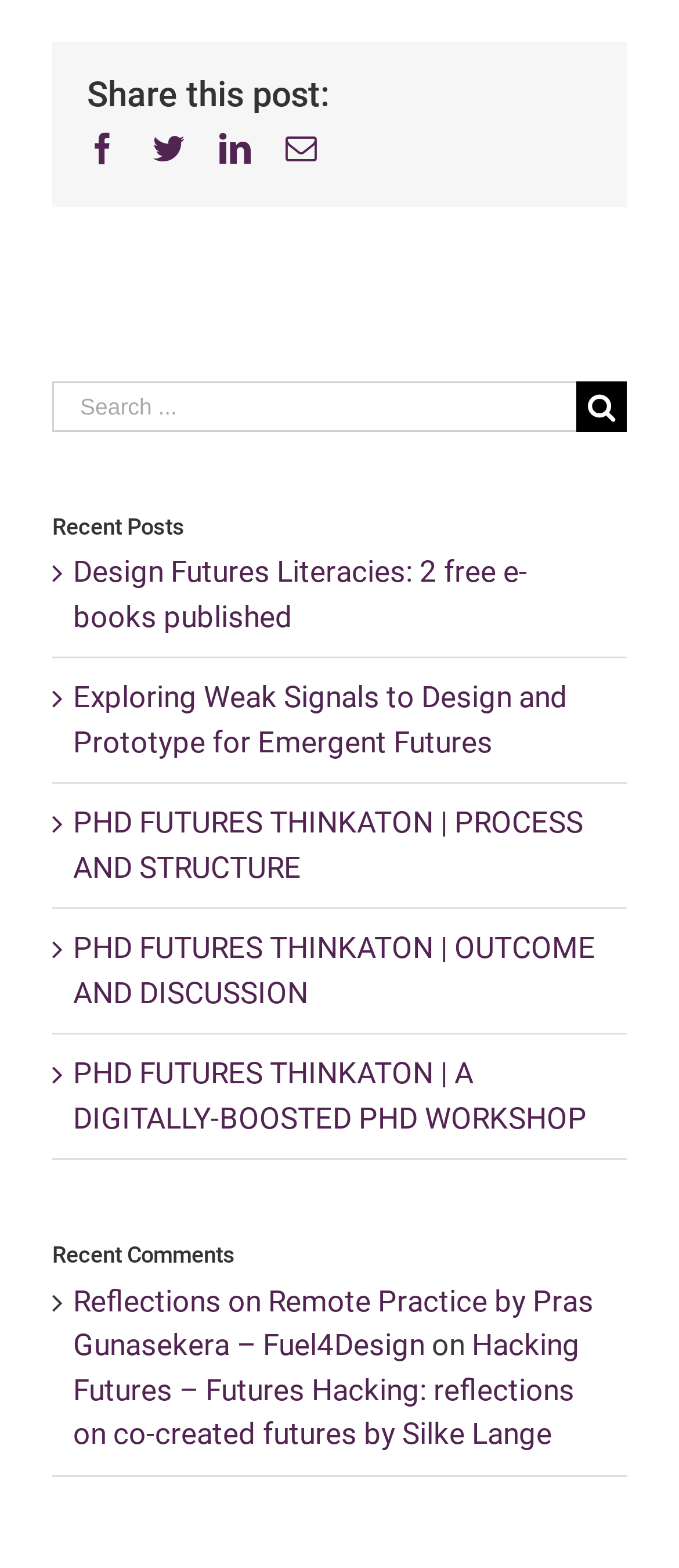Can you specify the bounding box coordinates of the area that needs to be clicked to fulfill the following instruction: "Check the post about Reflections on Remote Practice"?

[0.108, 0.818, 0.874, 0.869]